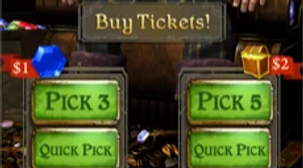Use the details in the image to answer the question thoroughly: 
How much does it cost to 'Pick 5'?

The right button, which allows players to 'Pick 5', costs $2, as indicated by the text on the button.